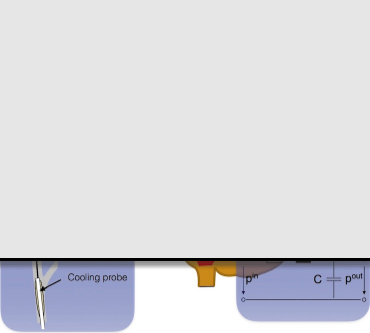Provide your answer to the question using just one word or phrase: What type of relationships are suggested by the notation 'p in', 'C', and 'p out'?

Mathematical or physical relationships